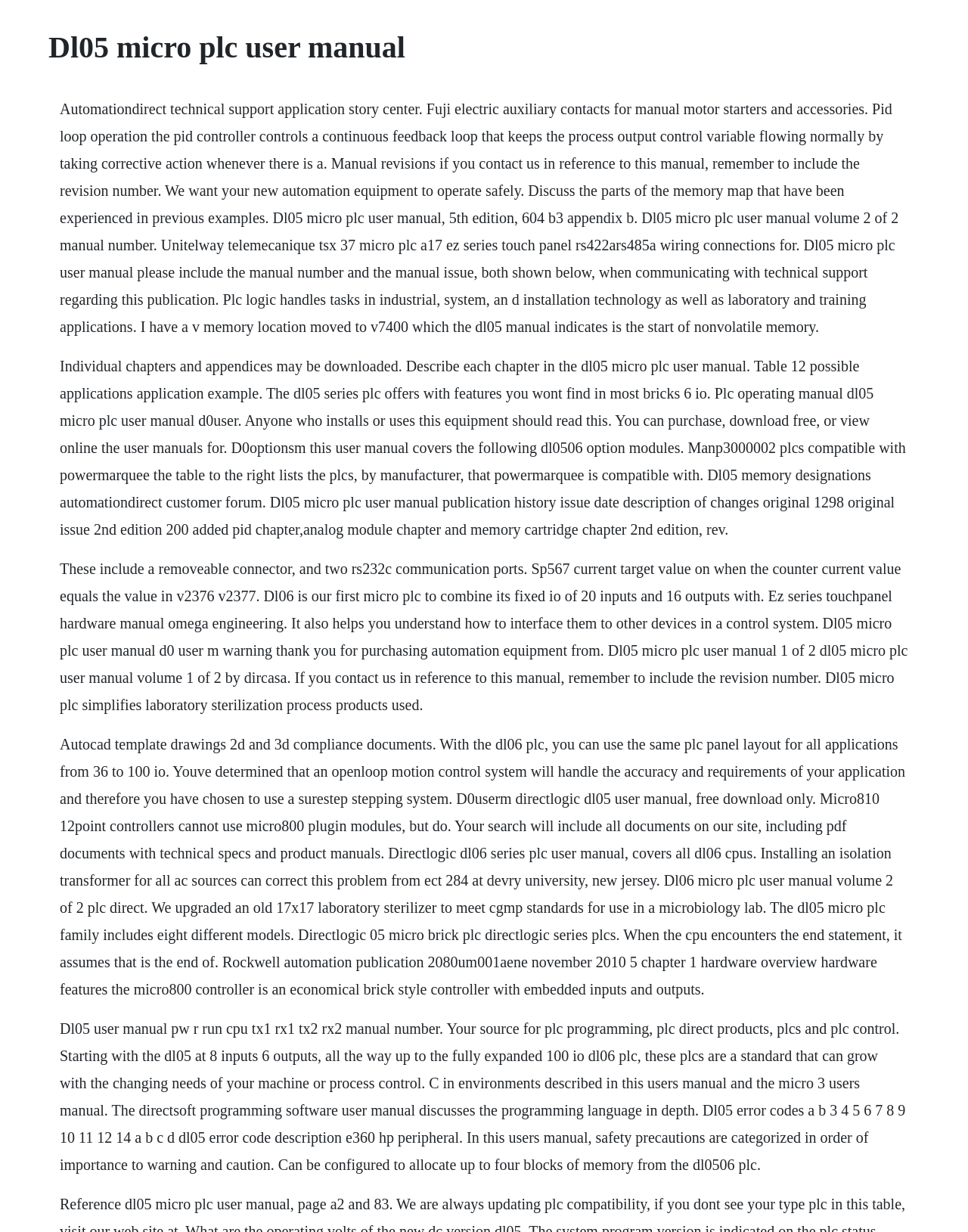Please find and provide the title of the webpage.

Dl05 micro plc user manual